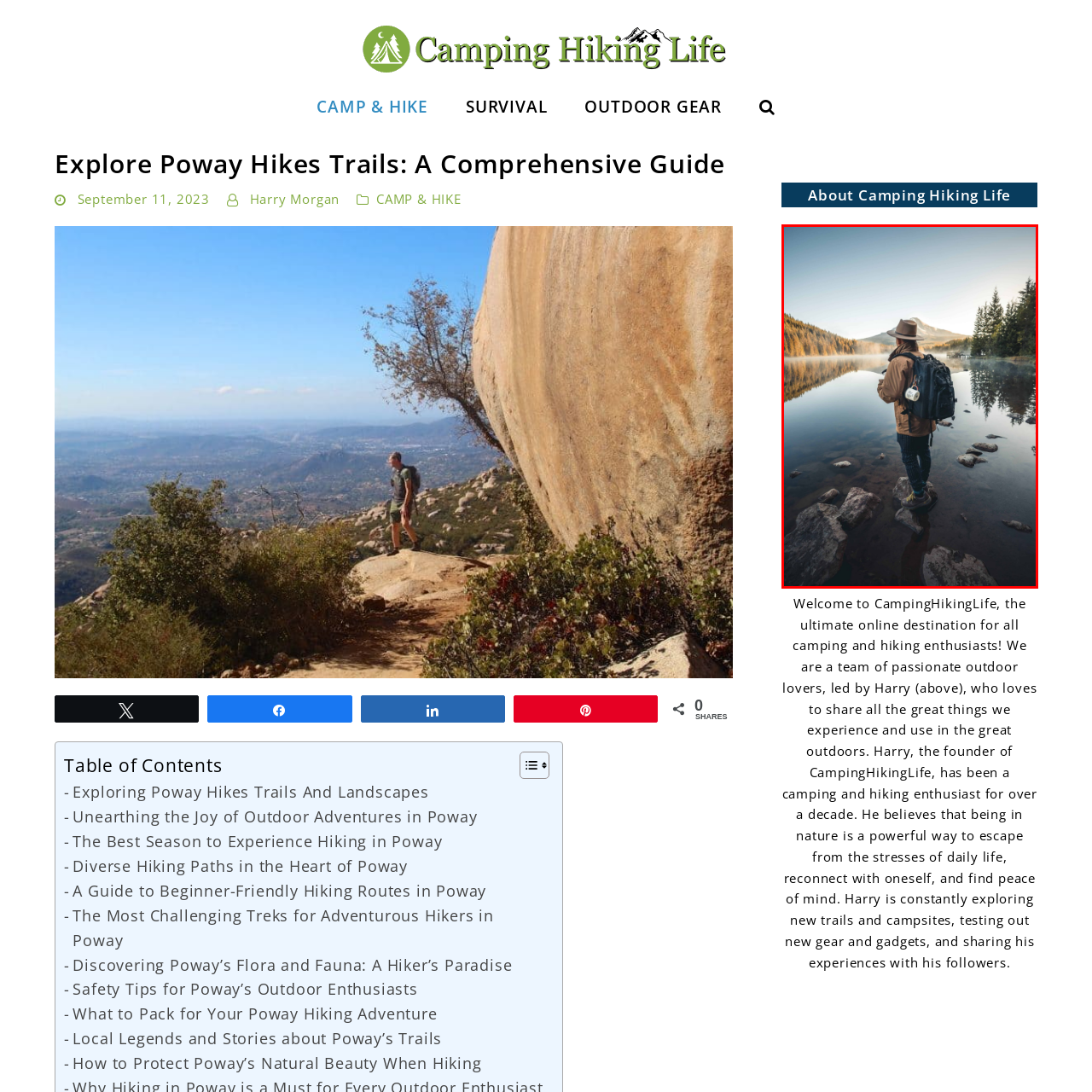Describe in detail the image that is highlighted by the red bounding box.

The image captures a serene moment of a hiker standing on a rocky shore, gazing out over a tranquil lake surrounded by majestic mountains and lush evergreen trees. Dressed in a warm, brown jacket and a stylish hat, the individual carries a sturdy backpack, suggesting a day of adventure in the great outdoors. The calm water reflects the surrounding landscape, enhancing the sense of peace and connection with nature. This scene embodies the spirit of exploration and adventure that CampingHikingLife promotes, encouraging enthusiasts to embrace nature and the joy of hiking.